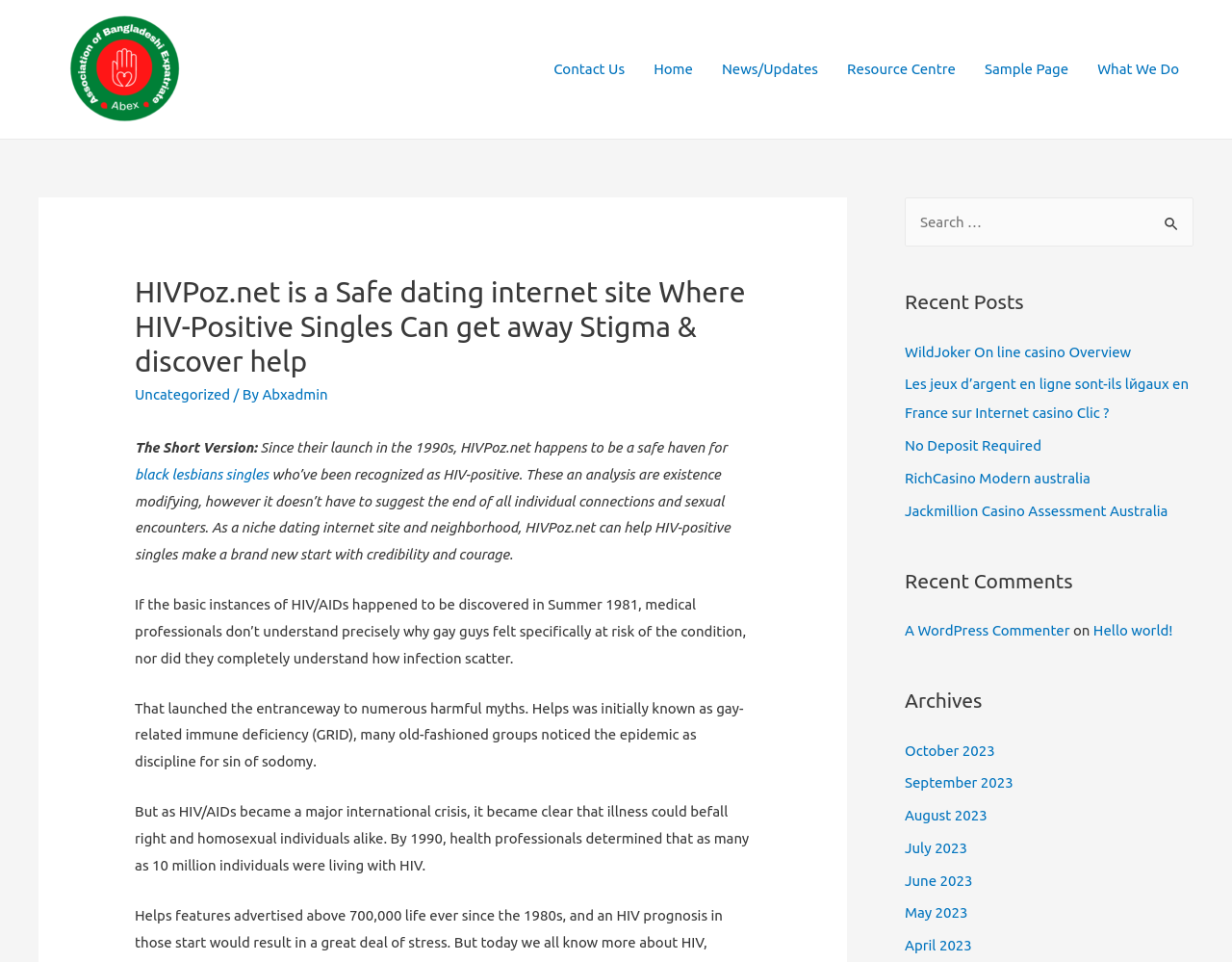What is the navigation menu located at?
Give a single word or phrase answer based on the content of the image.

Top right corner